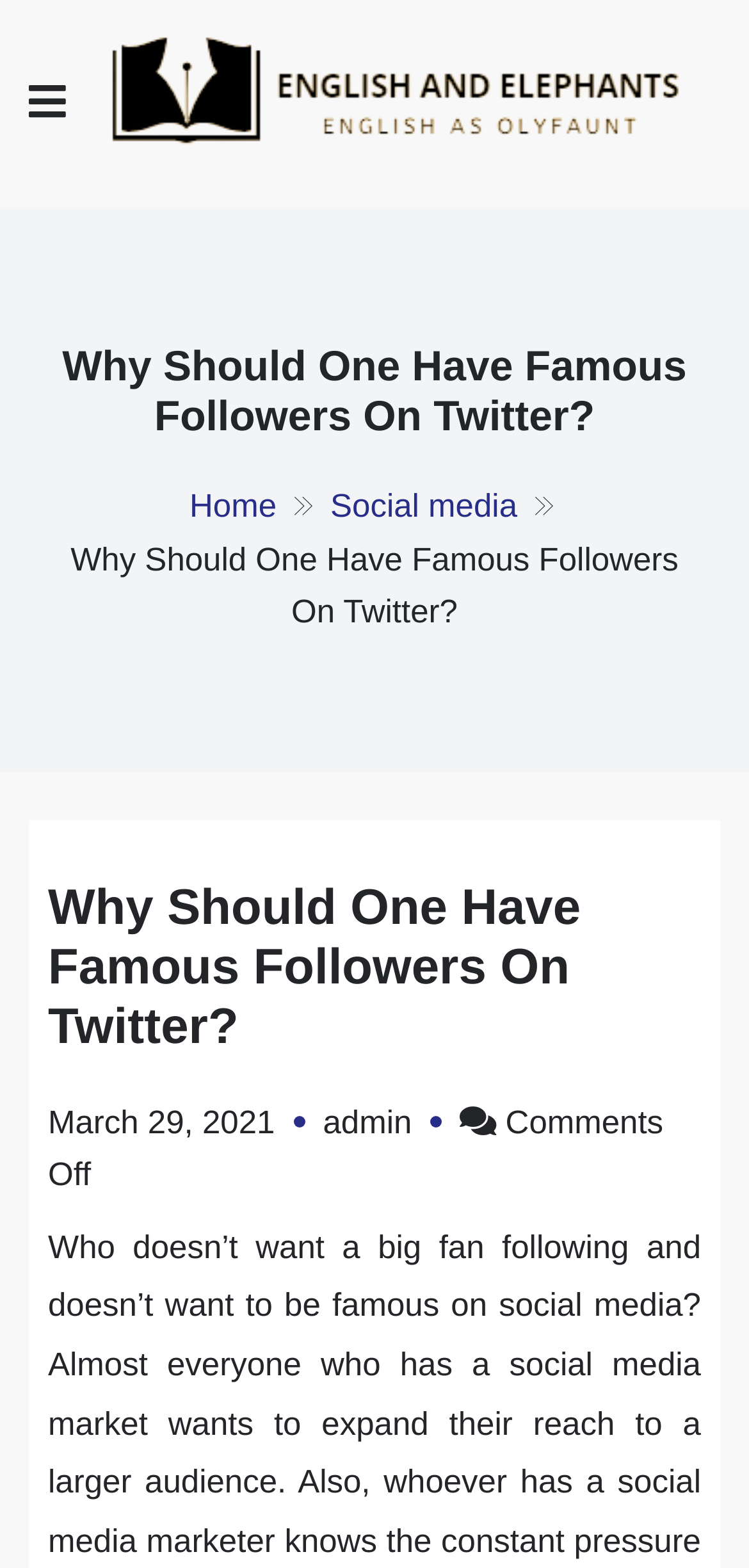Identify and generate the primary title of the webpage.

English And Elephants